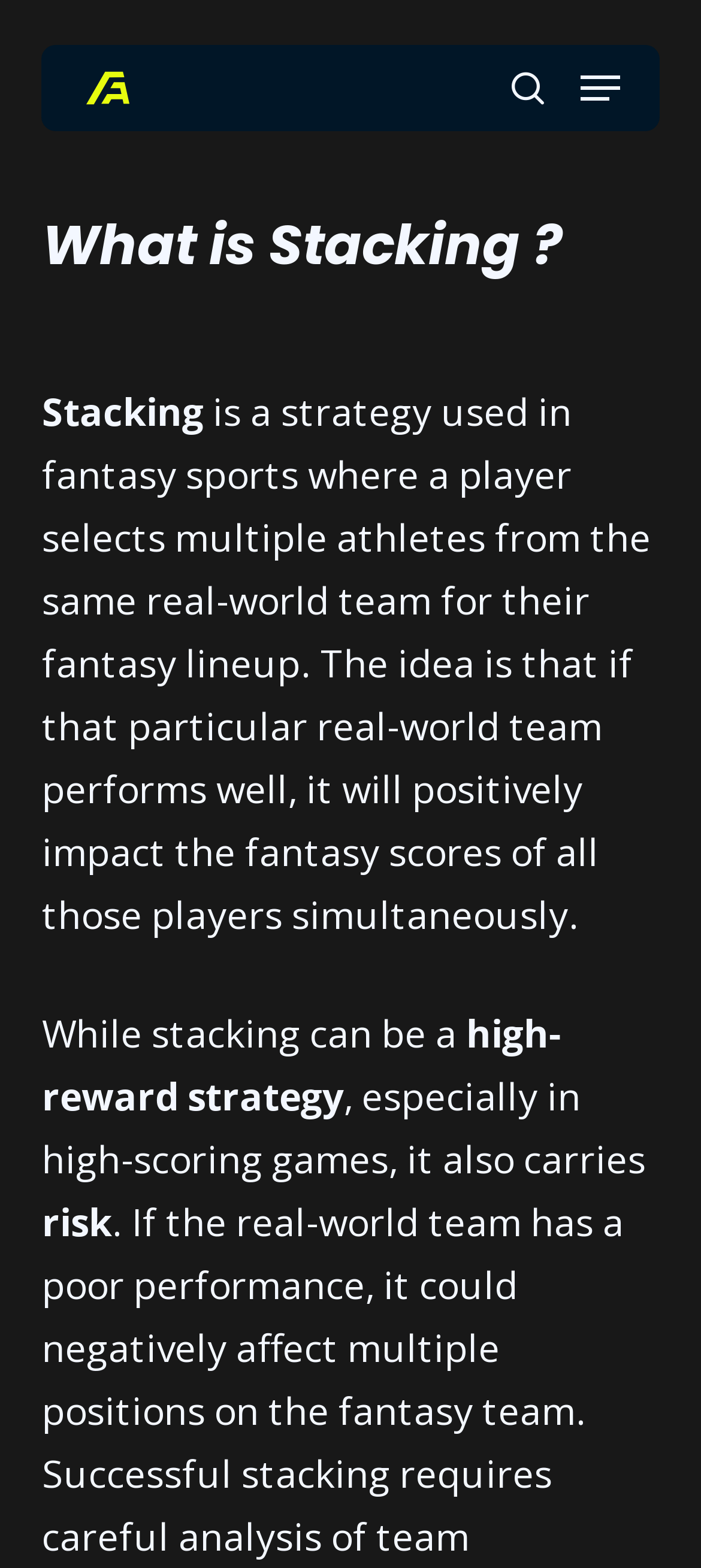Given the element description "Close Search", identify the bounding box of the corresponding UI element.

[0.807, 0.066, 0.868, 0.086]